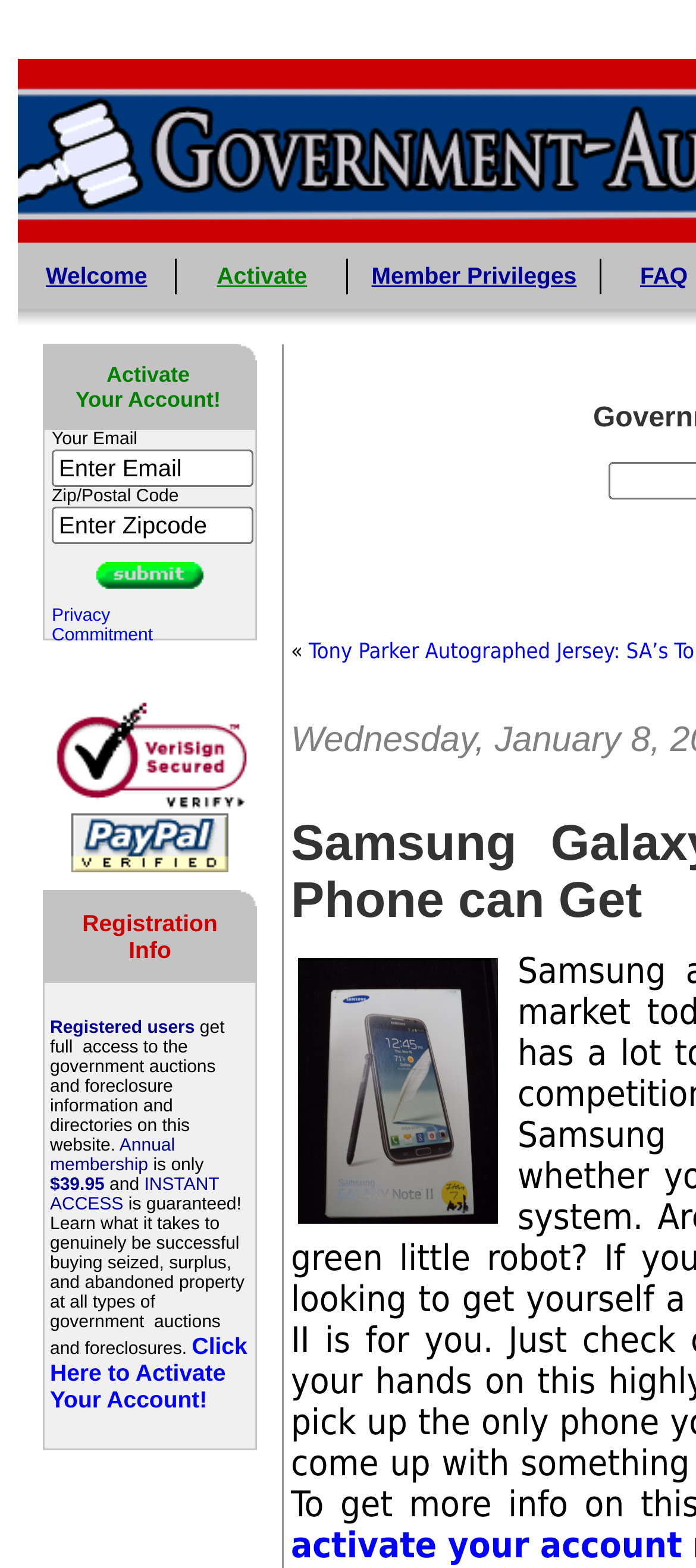Locate the bounding box coordinates of the element that needs to be clicked to carry out the instruction: "Enter email". The coordinates should be given as four float numbers ranging from 0 to 1, i.e., [left, top, right, bottom].

[0.074, 0.287, 0.364, 0.311]